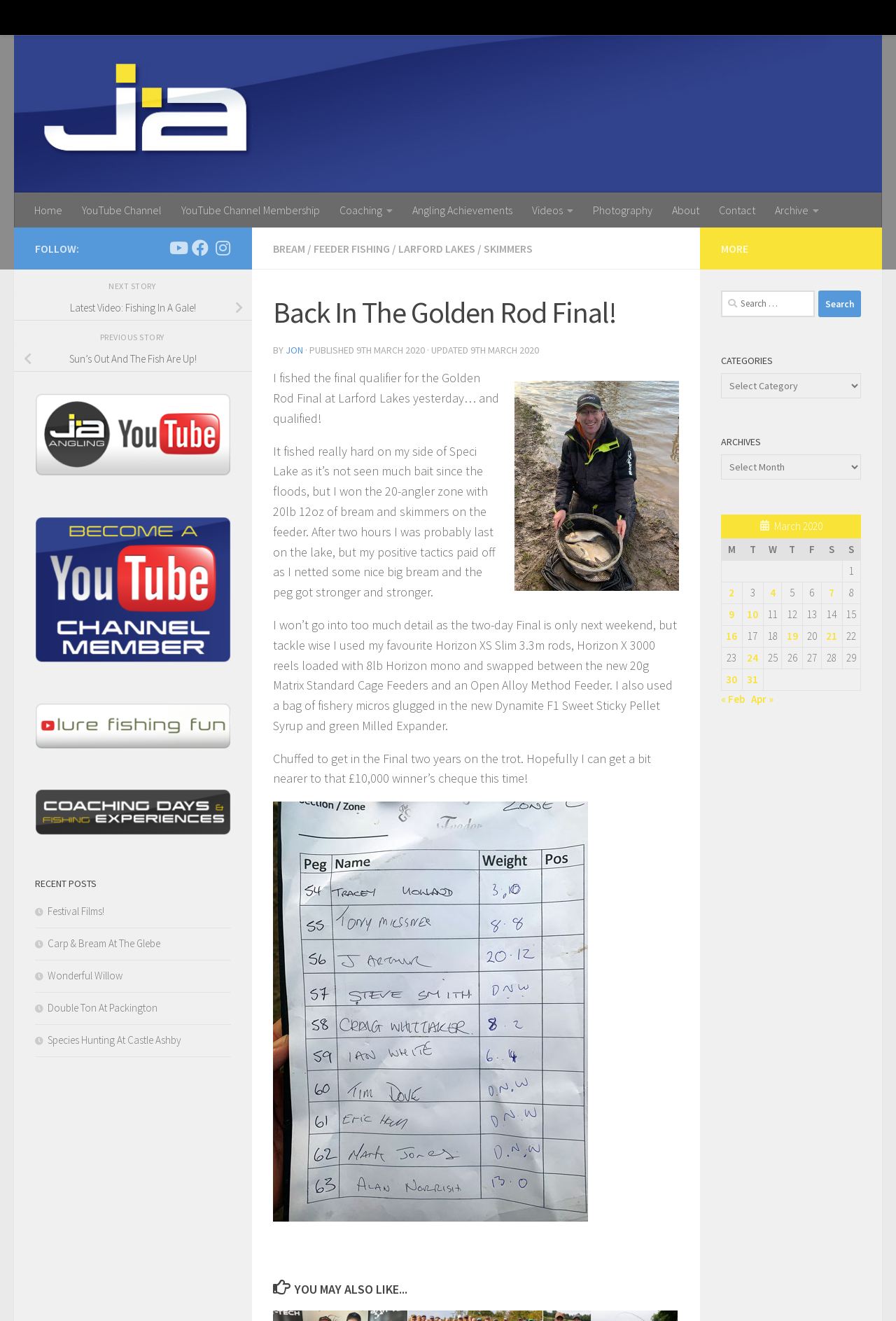Provide a one-word or short-phrase response to the question:
What is the name of the lake mentioned in the article?

Larford Lakes